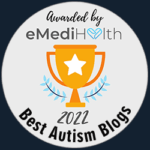Give a complete and detailed account of the image.

This image features a badge recognizing the "Best Autism Blogs" award for the year 2022, presented by eMediHealth. The design includes a stylized trophy with a star in the center, surrounded by laurel branches, symbolizing achievement and excellence. The words "Awarded by eMediHealth" are prominently displayed at the top, while the phrase "Best Autism Blogs" is highlighted at the bottom, emphasizing the accolade's focus on valuable contributions to autism awareness and advocacy through engaging online content.